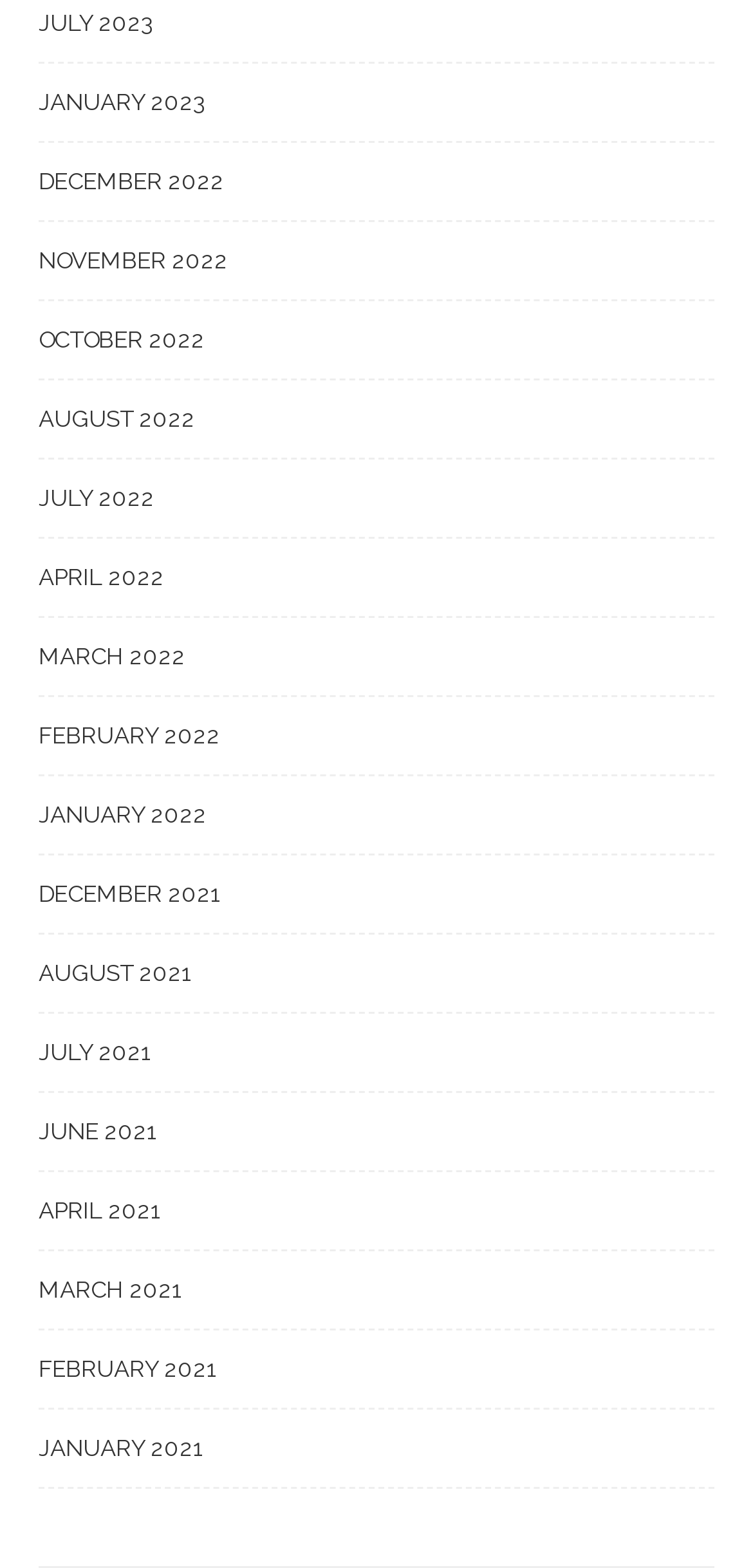Indicate the bounding box coordinates of the clickable region to achieve the following instruction: "Access March 2022."

[0.051, 0.406, 0.949, 0.445]